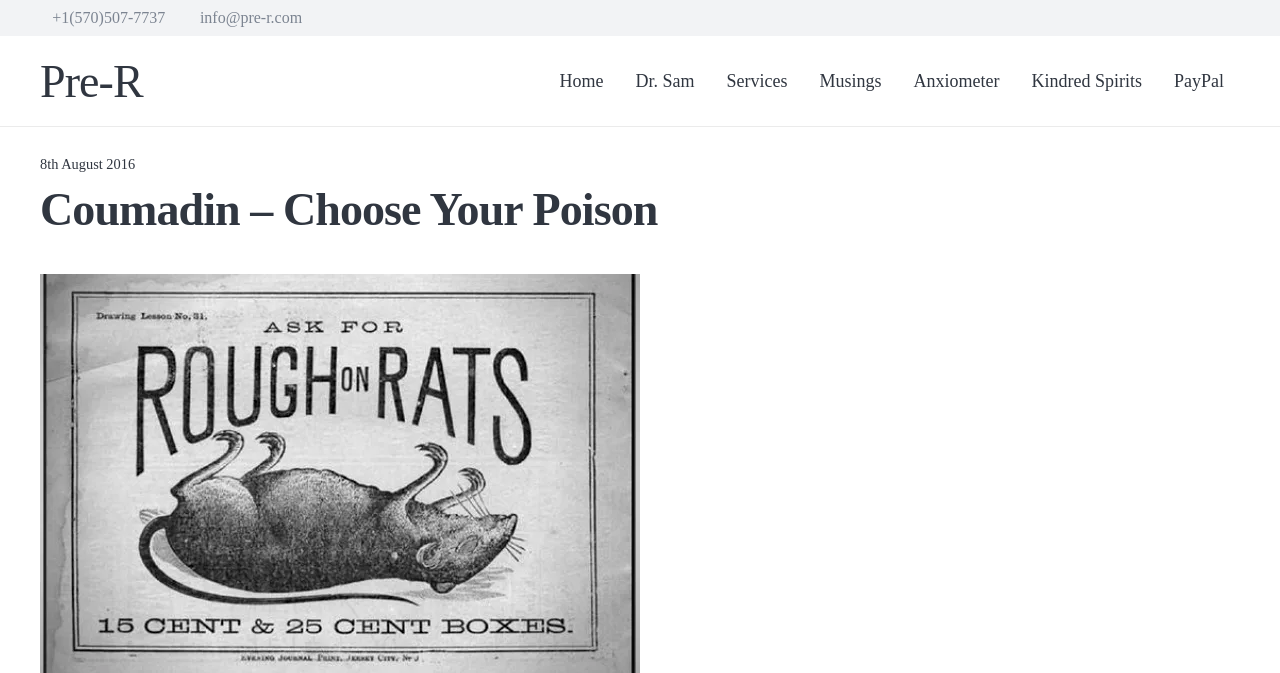What is the phone number at the top?
Please use the image to deliver a detailed and complete answer.

I found the phone number at the top of the webpage, which is '+1(570)507-7737', located in a StaticText element with bounding box coordinates [0.049, 0.01, 0.145, 0.043].